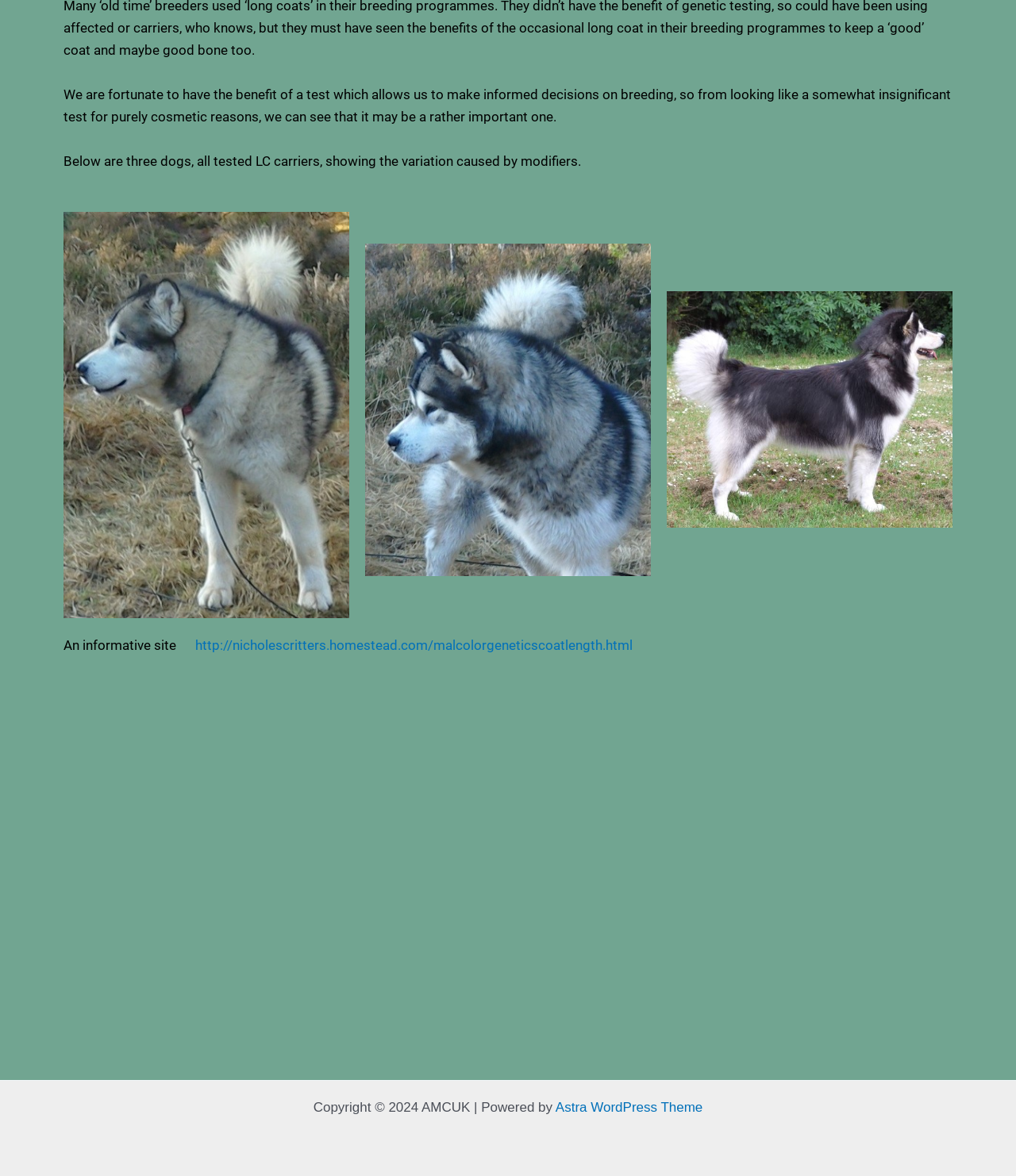Respond to the following query with just one word or a short phrase: 
What is the topic of the informative site?

Genetics